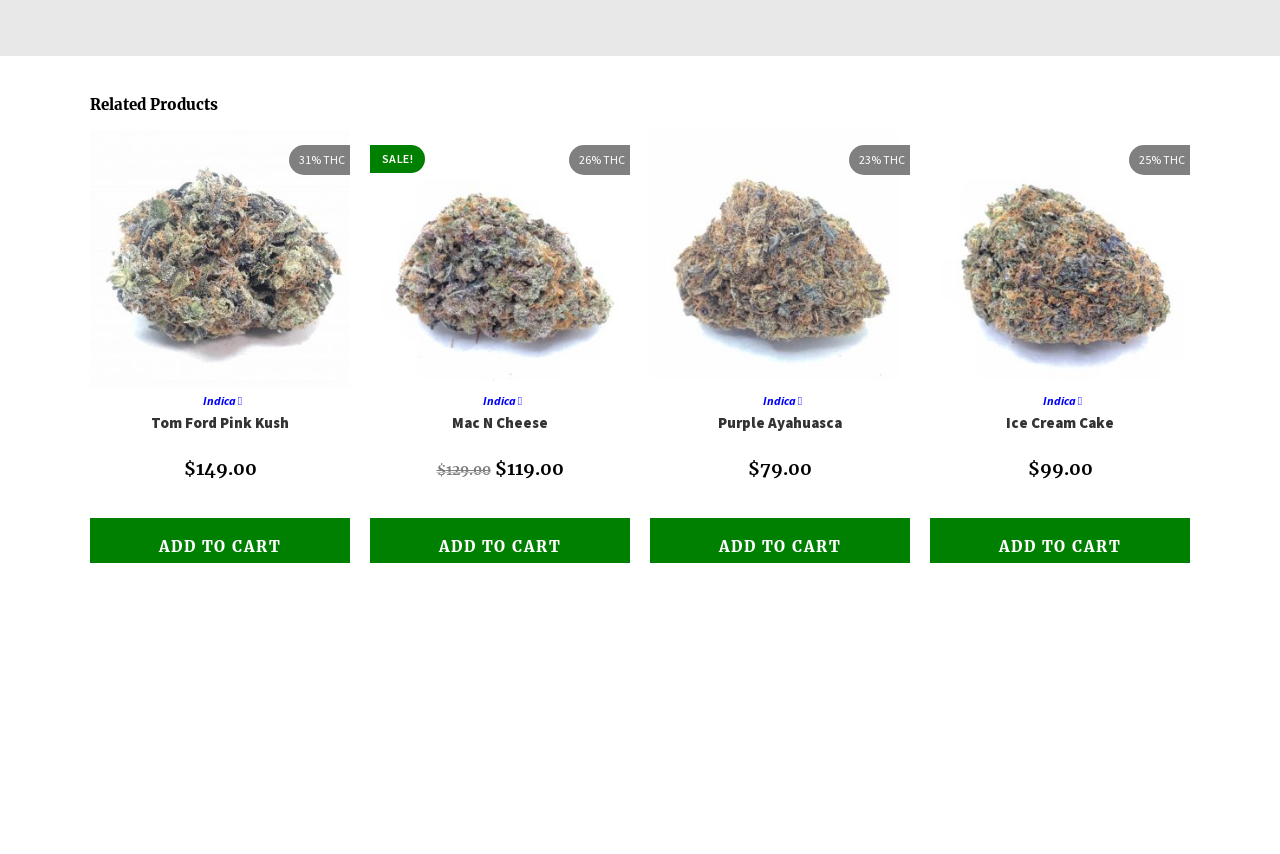Extract the bounding box coordinates for the UI element described as: "alt="Ice Cream Cake"".

[0.727, 0.292, 0.93, 0.313]